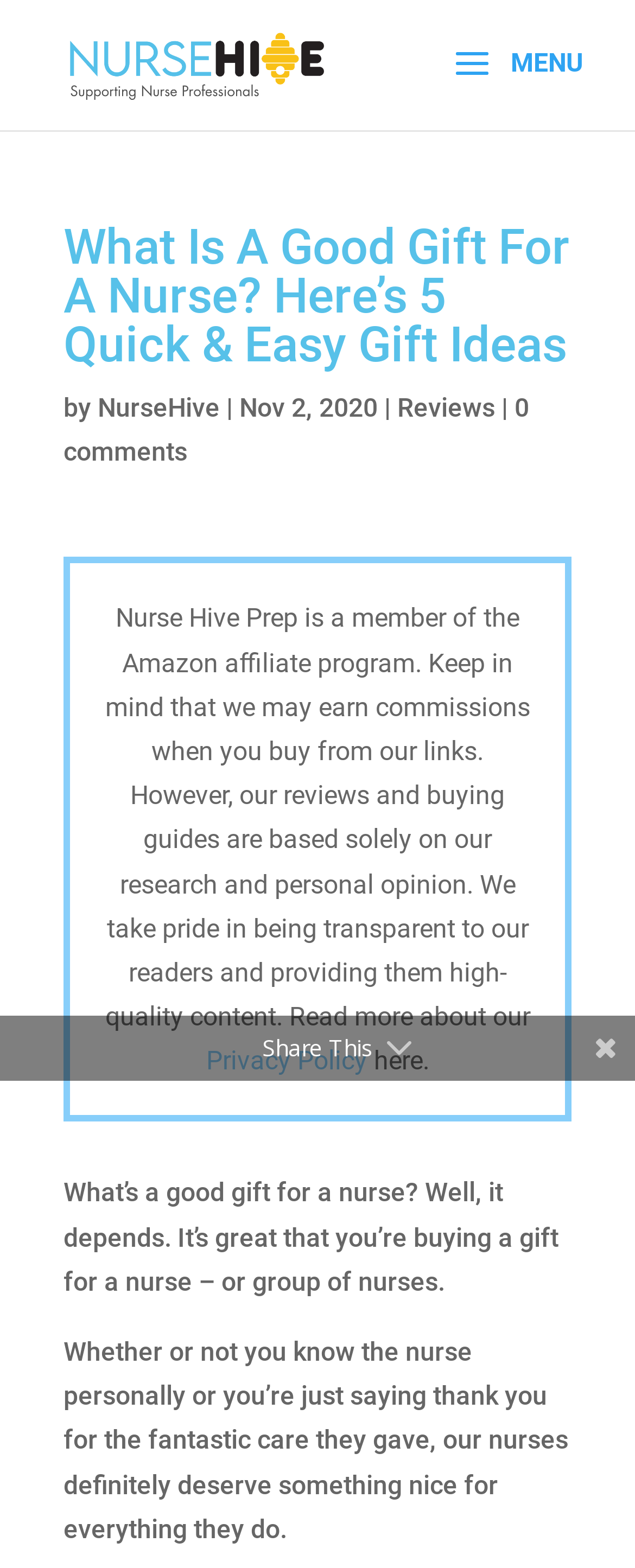Summarize the webpage comprehensively, mentioning all visible components.

The webpage is about gift ideas for nurses, with a focus on quick and easy options for any occasion. At the top left of the page, there is a logo of "NurseHive" accompanied by a link to the website. Next to the logo, there is a heading that reads "What Is A Good Gift For A Nurse? Here’s 5 Quick & Easy Gift Ideas". Below the heading, there is a byline with the author's name, "NurseHive", and the date "Nov 2, 2020". 

On the top right side of the page, there are links to "Reviews" and "0 comments". Below the byline, there is a disclaimer about the website's affiliation with the Amazon affiliate program and a link to the "Privacy Policy". 

The main content of the page starts with a paragraph that asks "What’s a good gift for a nurse?" and explains that it depends on the situation. The text continues to express appreciation for nurses and the importance of showing gratitude. 

In the middle of the page, there is a "Share This" button. There are no images on the page apart from the "NurseHive" logo. Overall, the page has a simple layout with a focus on providing helpful information about gift ideas for nurses.